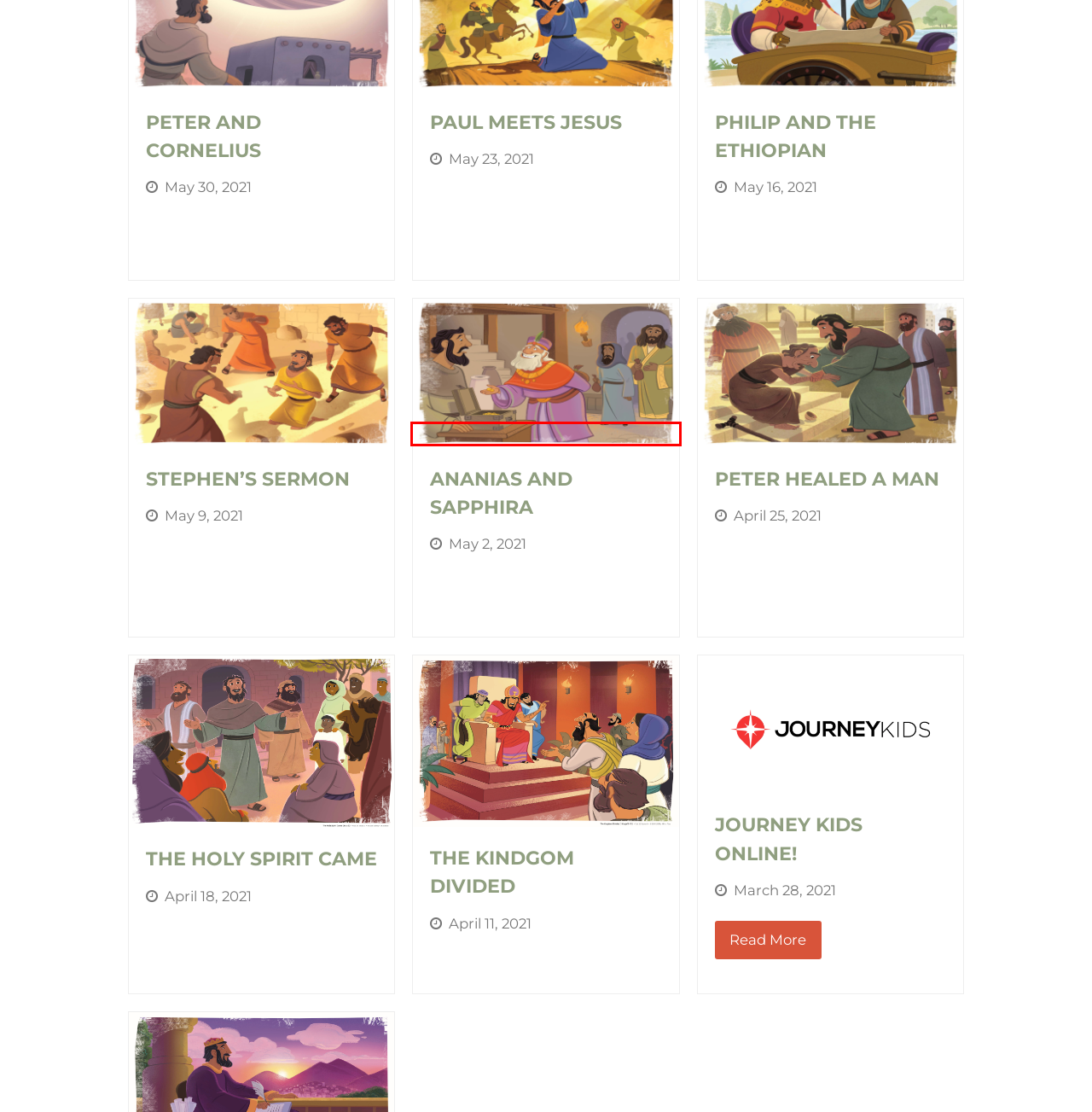Consider the screenshot of a webpage with a red bounding box around an element. Select the webpage description that best corresponds to the new page after clicking the element inside the red bounding box. Here are the candidates:
A. Stephen's Sermon - Journey Church
B. Journey Kids Online! - Journey Church
C. Philip and the Ethiopian - Journey Church
D. Peter Healed a Man - Journey Church
E. Peter and Cornelius - Journey Church
F. Ananias and Sapphira - Journey Church
G. The Kindgom Divided - Journey Church
H. The Holy Spirit Came - Journey Church

F